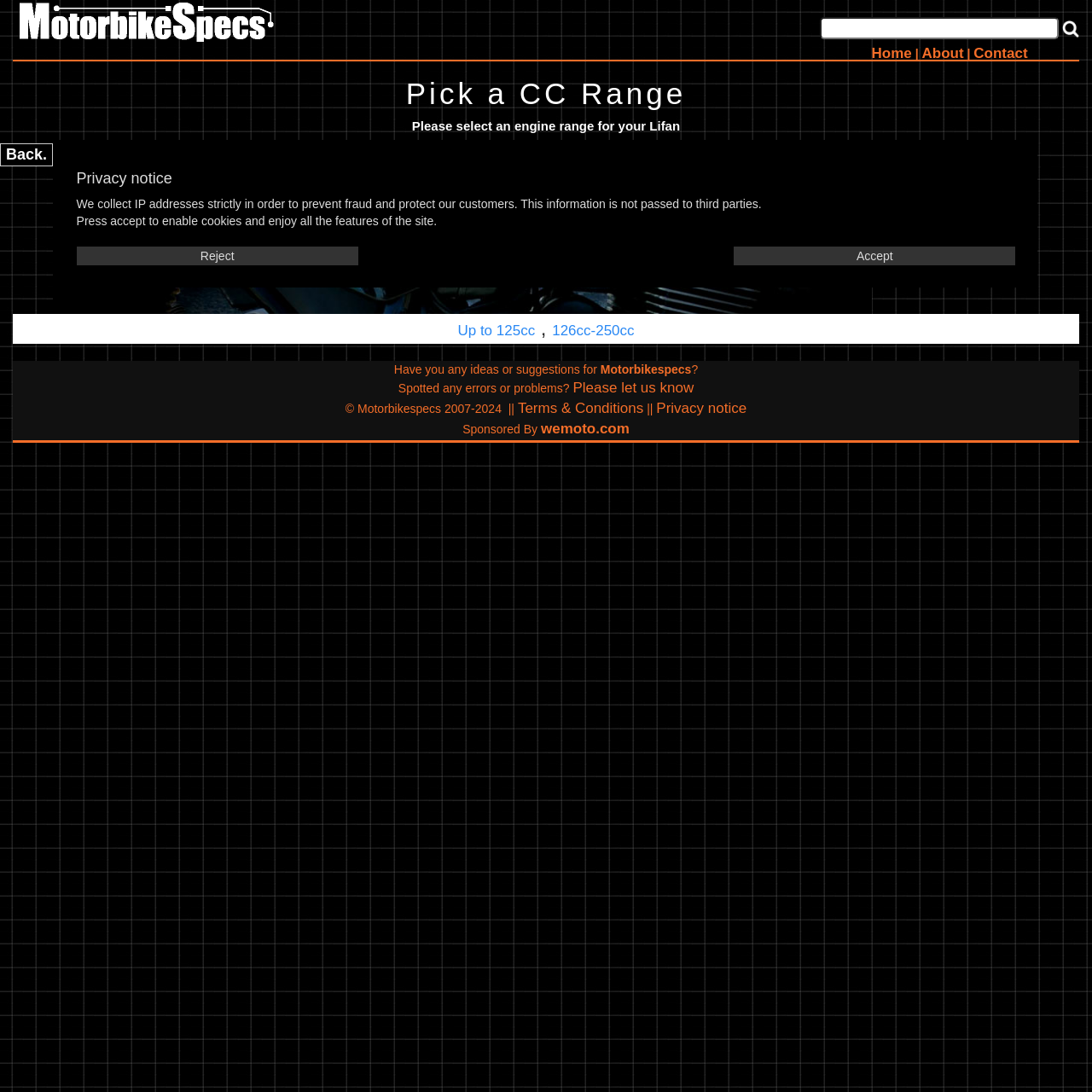What is the logo of Motorbikespecs?
Offer a detailed and full explanation in response to the question.

The logo of Motorbikespecs is located at the top left corner of the webpage, and it is an image element with a bounding box of [0.016, 0.0, 0.252, 0.038].